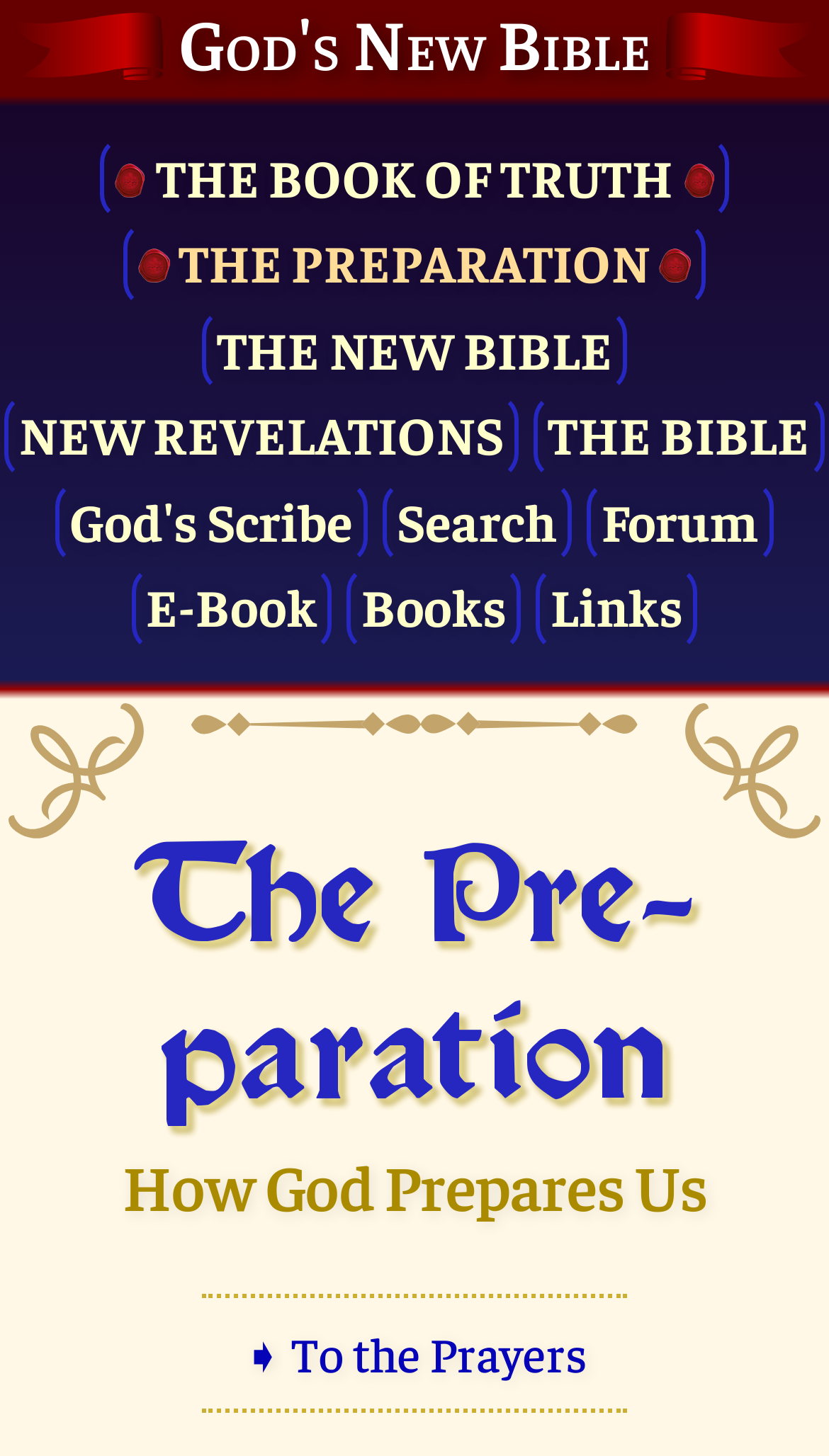Can you find the bounding box coordinates for the element to click on to achieve the instruction: "Search for something"?

[0.46, 0.329, 0.69, 0.388]